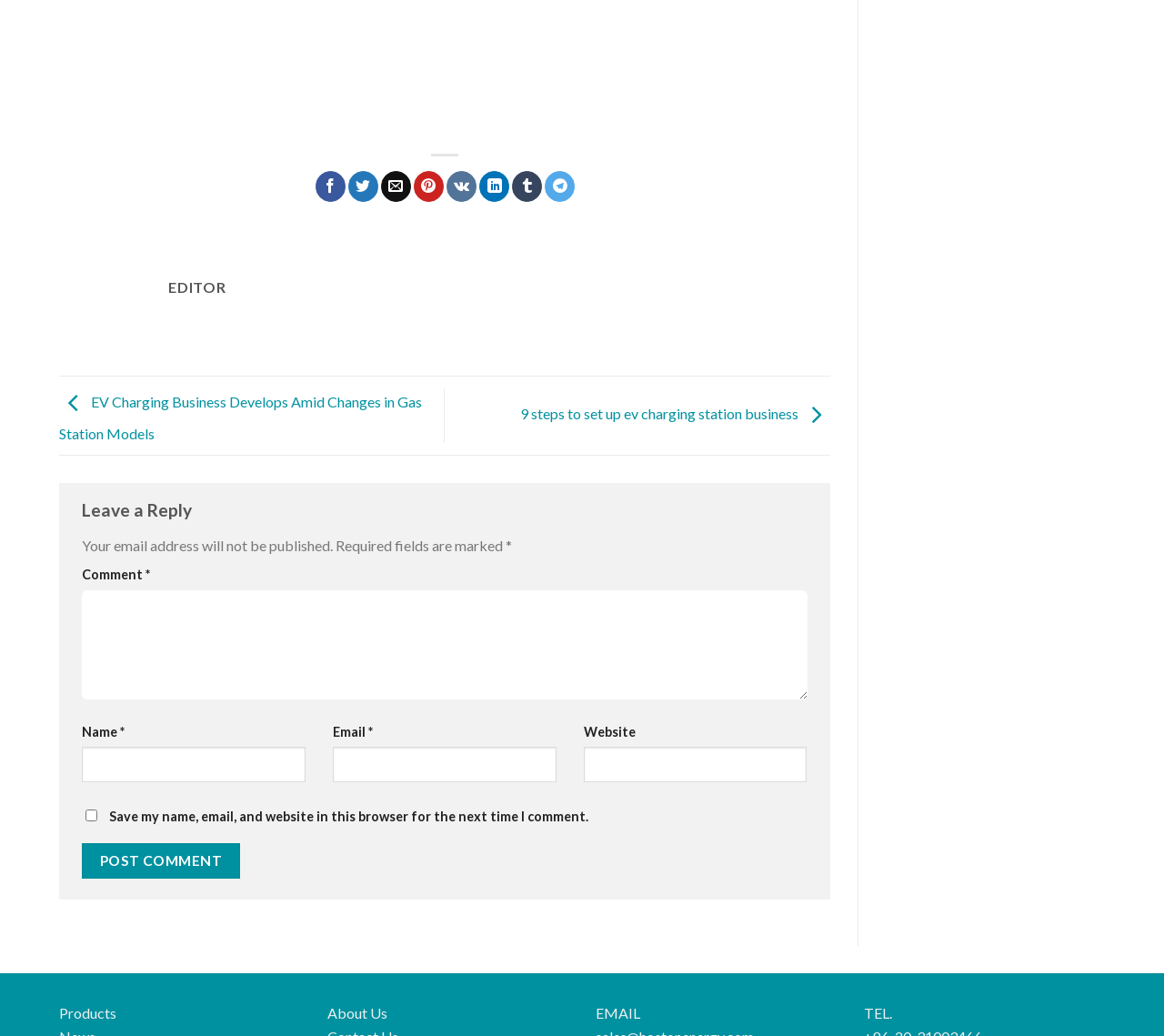How many fields are required in the comment form?
Please use the image to provide an in-depth answer to the question.

I examined the comment form and found that the fields 'Comment', 'Name', and 'Email' are marked as required, indicated by an asterisk (*) symbol.